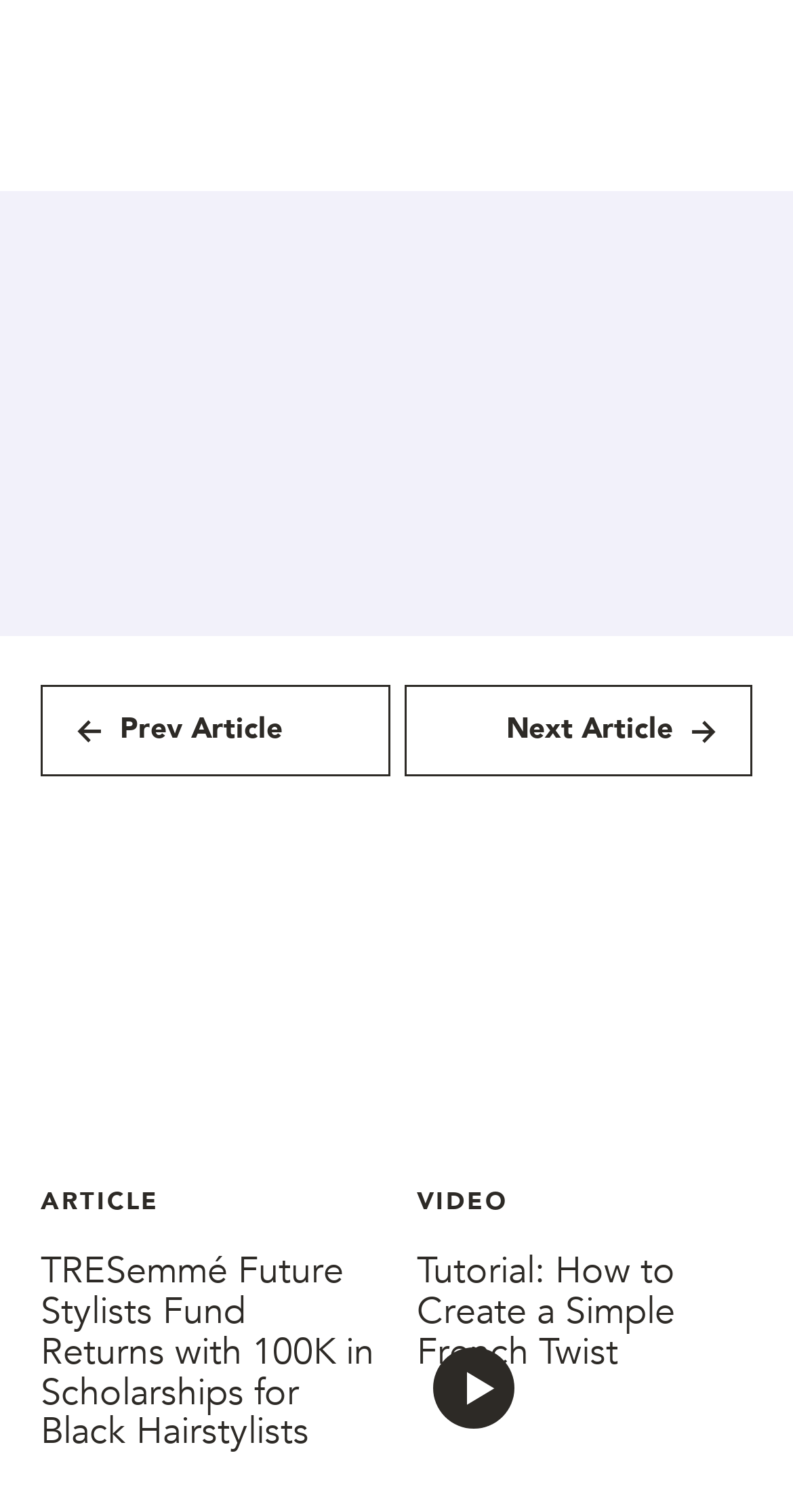How many share options are available?
Answer with a single word or phrase, using the screenshot for reference.

5